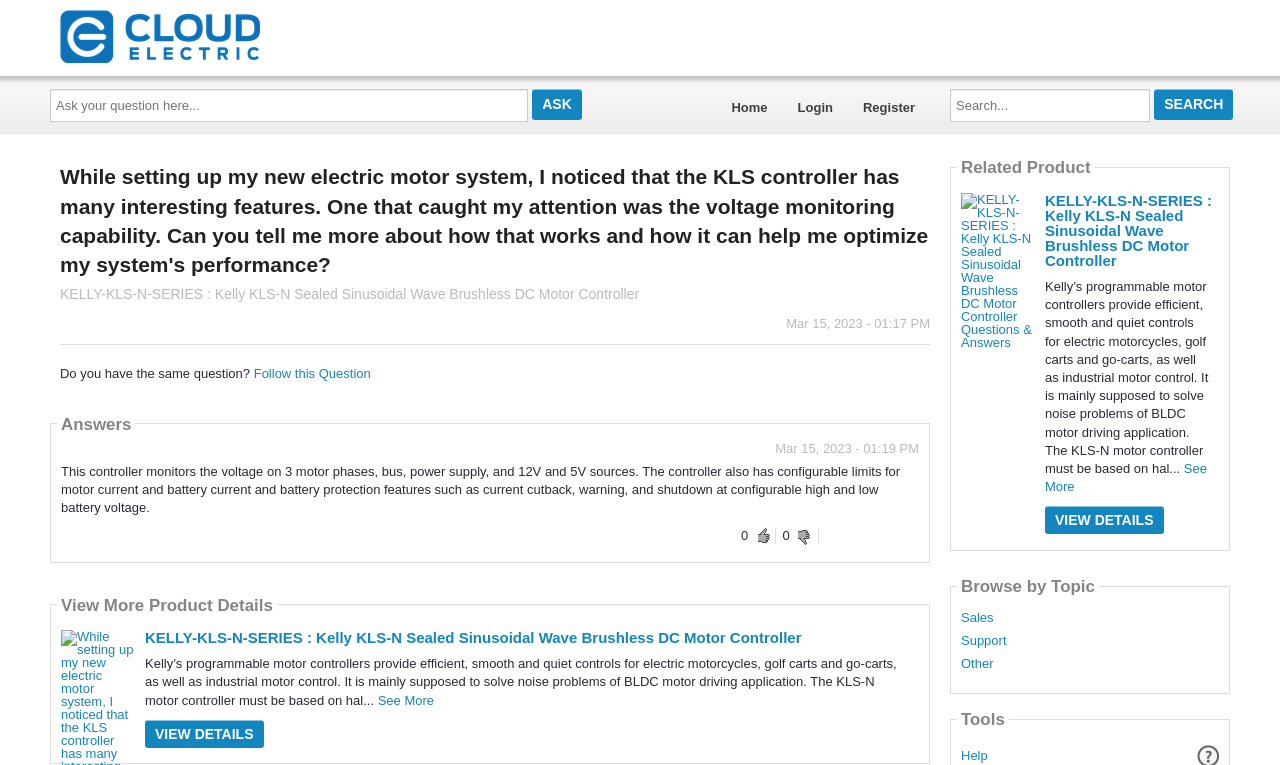Locate and extract the headline of this webpage.

While setting up my new electric motor system, I noticed that the KLS controller has many interesting features. One that caught my attention was the voltage monitoring capability. Can you tell me more about how that works and how it can help me optimize my system's performance?
KELLY-KLS-N-SERIES : Kelly KLS-N Sealed Sinusoidal Wave Brushless DC Motor Controller